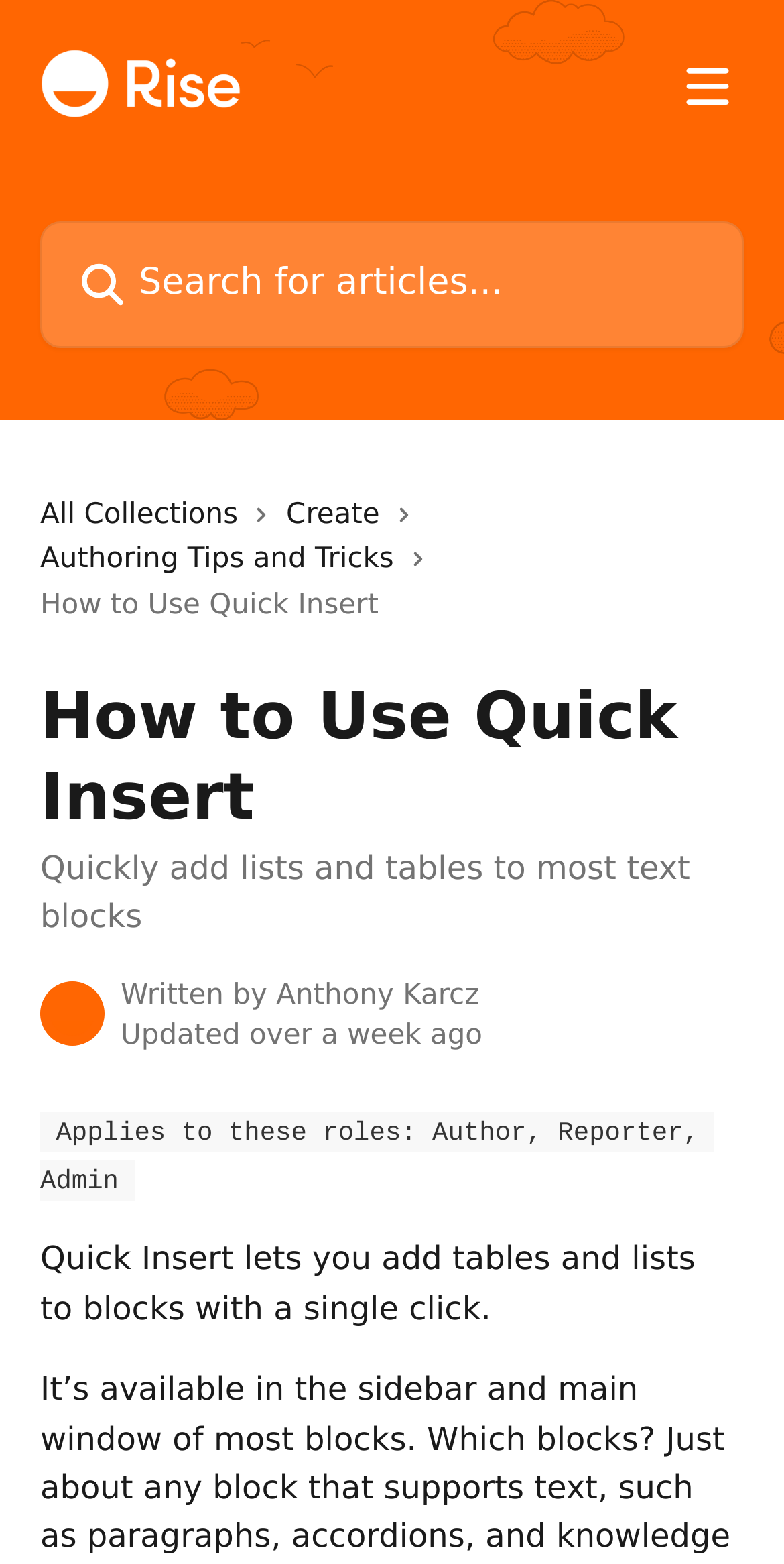What is the name of the help center?
Please provide a detailed and thorough answer to the question.

The name of the help center can be found in the top left corner of the webpage, where it says 'Rise Help Center' in a link format.